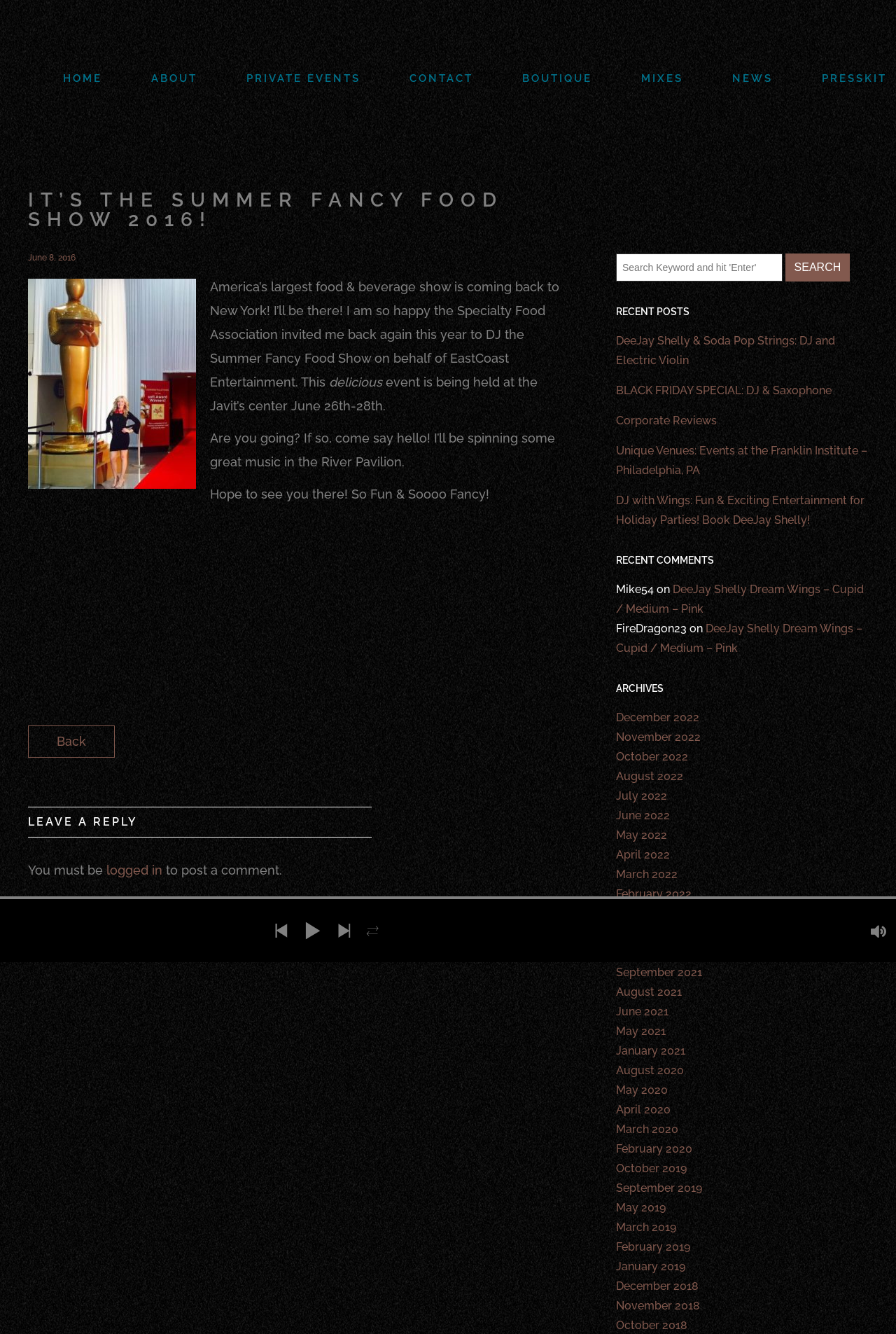Locate and generate the text content of the webpage's heading.

IT’S THE SUMMER FANCY FOOD SHOW 2016!